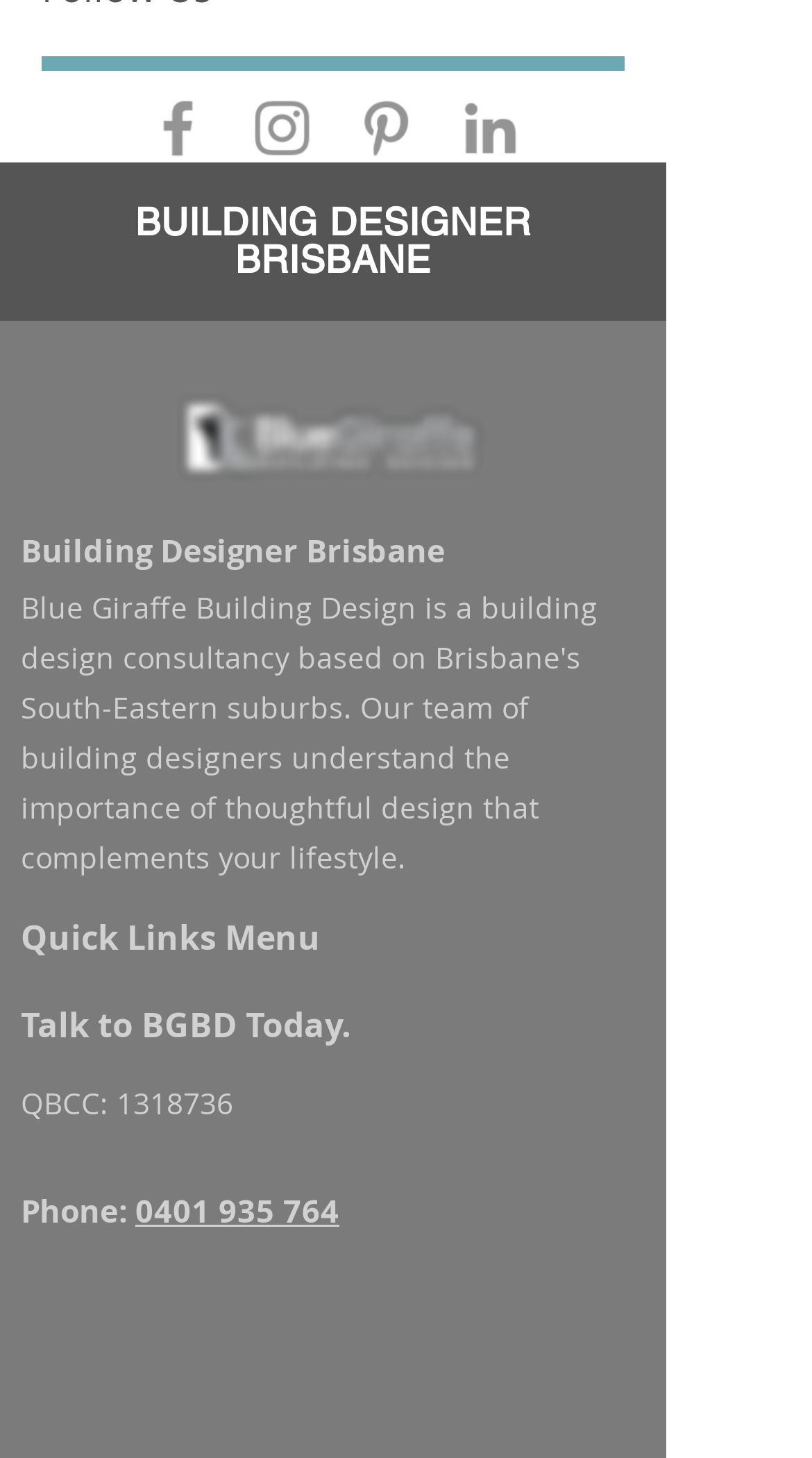What is the company name?
Please provide a single word or phrase based on the screenshot.

Blue Giraffe